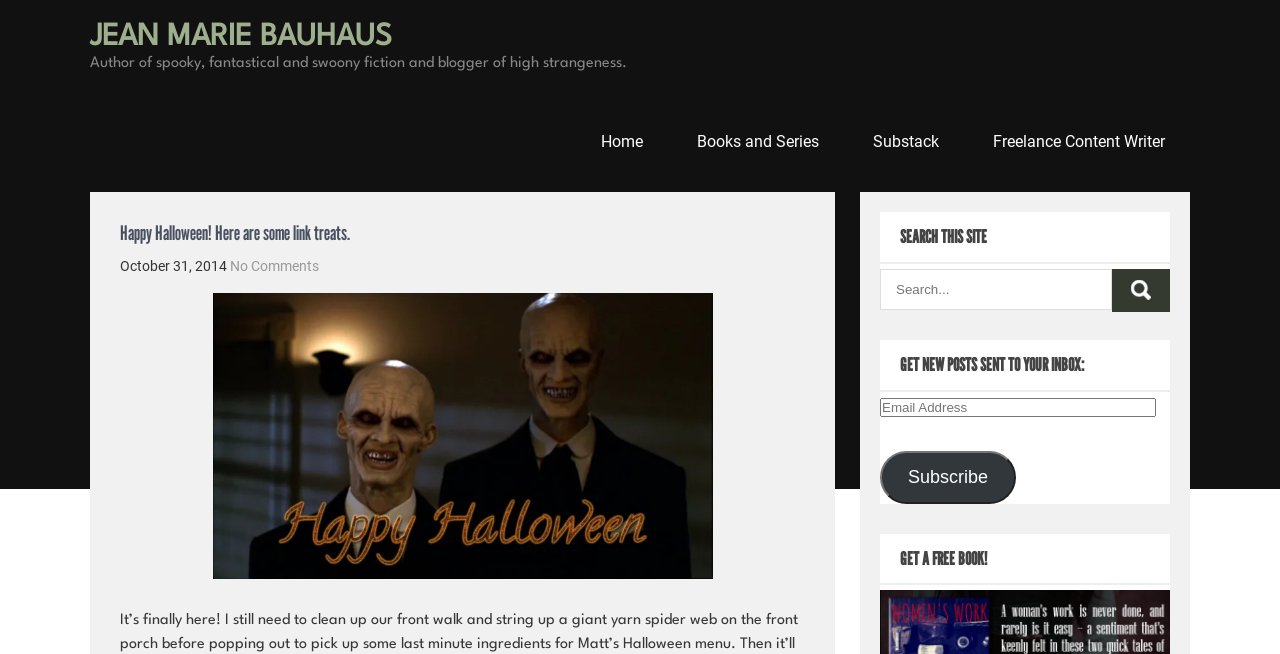Please study the image and answer the question comprehensively:
What is the benefit of subscribing to the newsletter?

The complementary section with the heading 'GET NEW POSTS SENT TO YOUR INBOX:' has a textbox labeled 'Email Address' and a button labeled 'Subscribe', indicating that subscribing will send new posts to the subscriber's inbox.